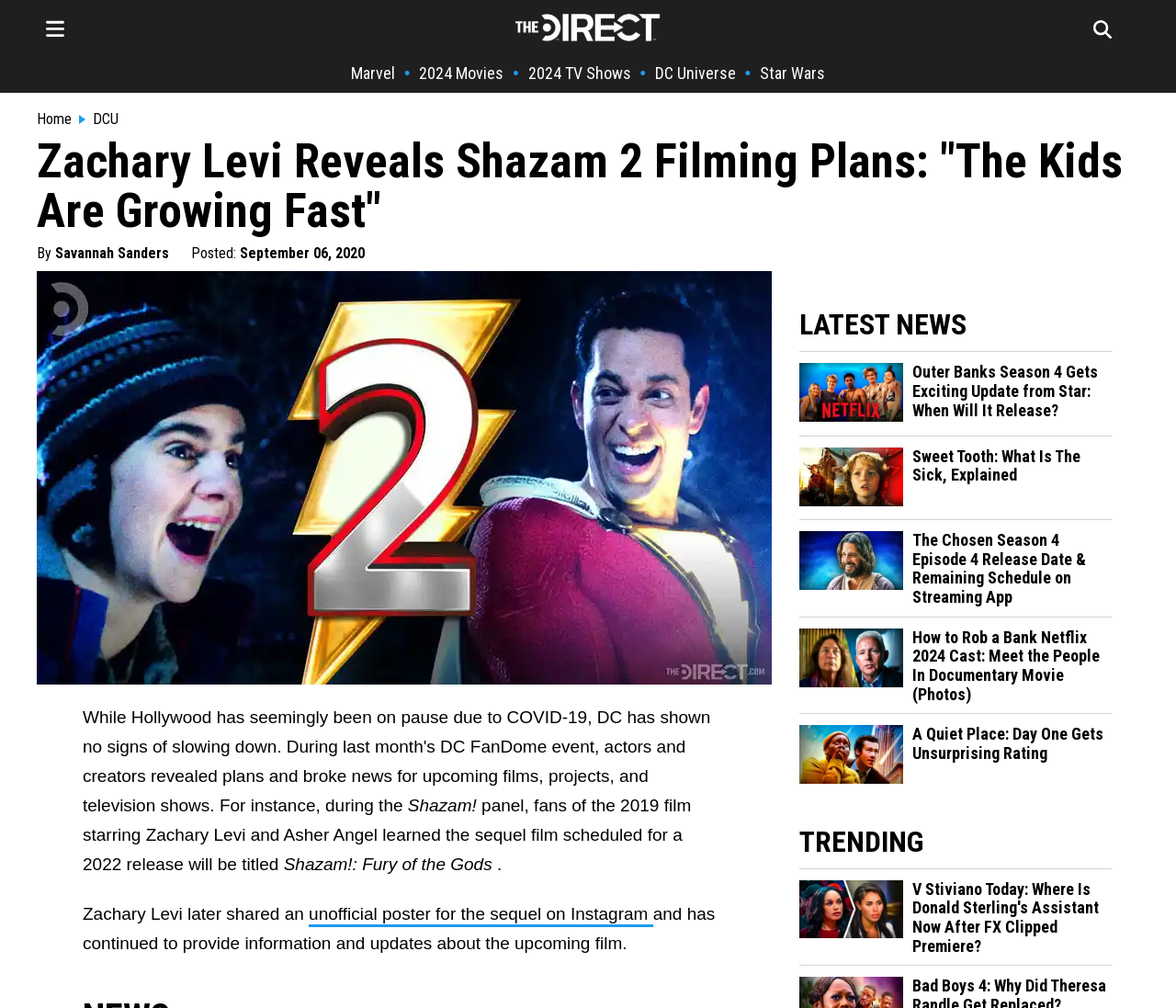Provide a short answer using a single word or phrase for the following question: 
What type of content is listed under the 'LATEST NEWS' section?

News articles